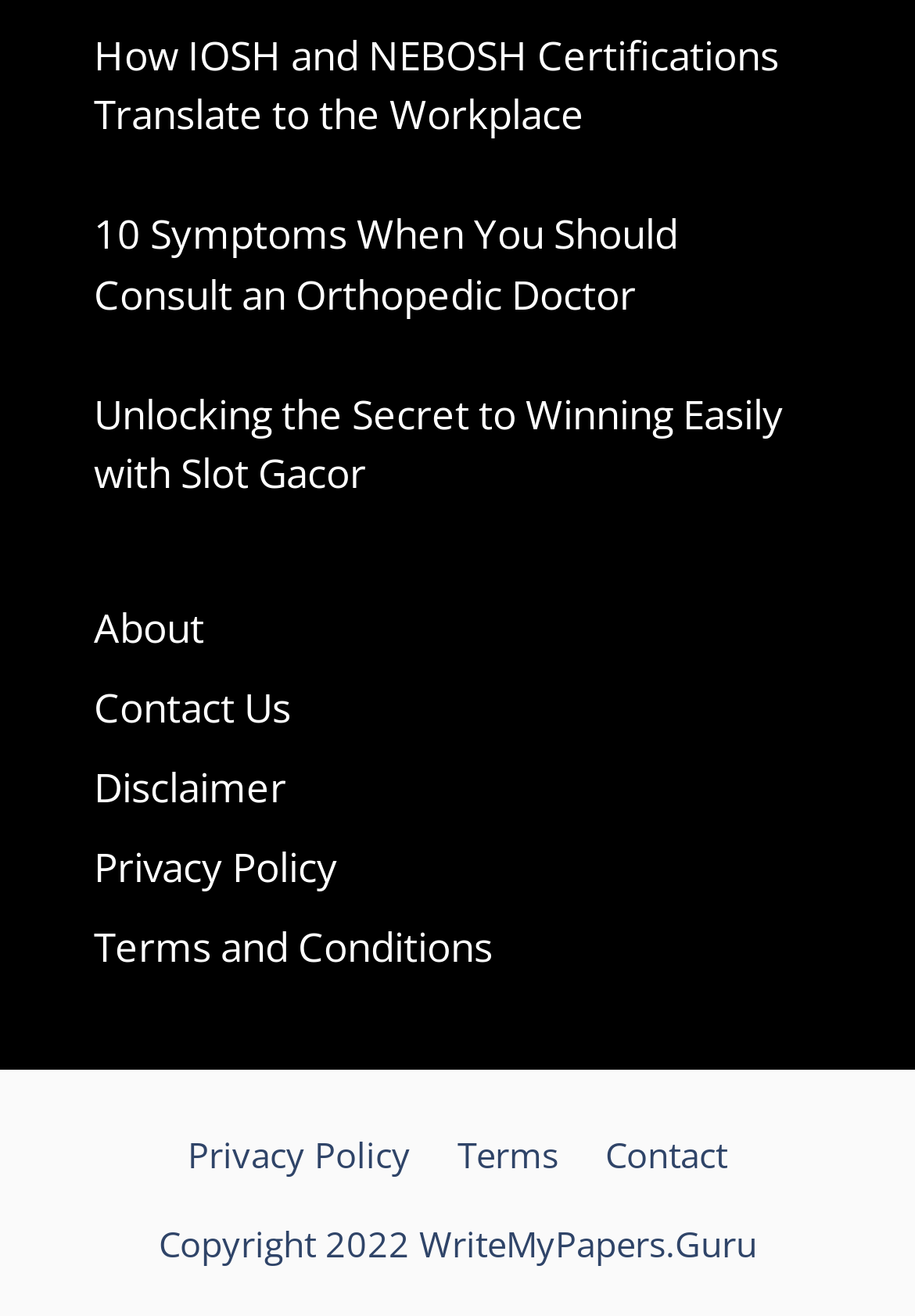What is the copyright information of this website?
Refer to the screenshot and deliver a thorough answer to the question presented.

At the bottom of the webpage, there is a static text element that displays the copyright information, which is 'Copyright 2022 WriteMyPapers.Guru'. This indicates that the website is owned by WriteMyPapers.Guru and is copyrighted in 2022.